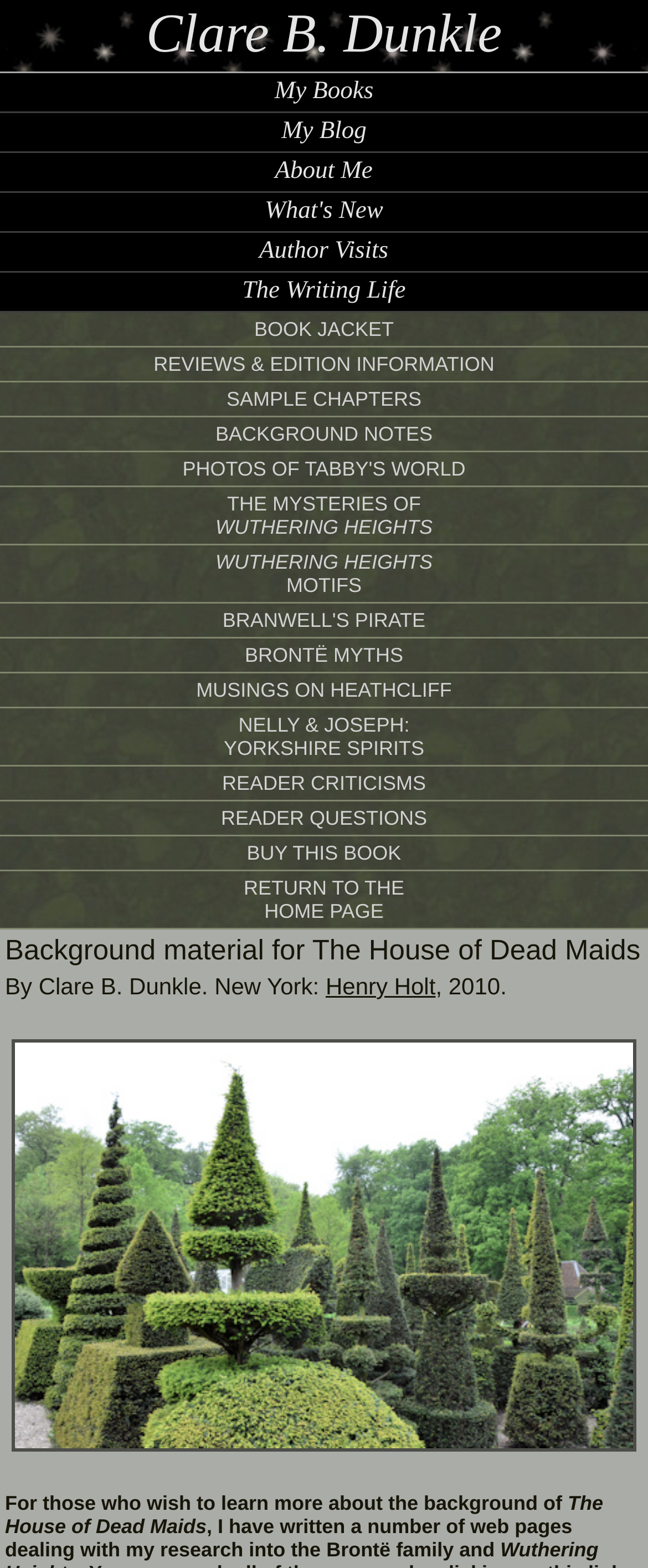Please specify the bounding box coordinates of the element that should be clicked to execute the given instruction: 'View SAMPLE CHAPTERS'. Ensure the coordinates are four float numbers between 0 and 1, expressed as [left, top, right, bottom].

[0.0, 0.244, 1.0, 0.265]